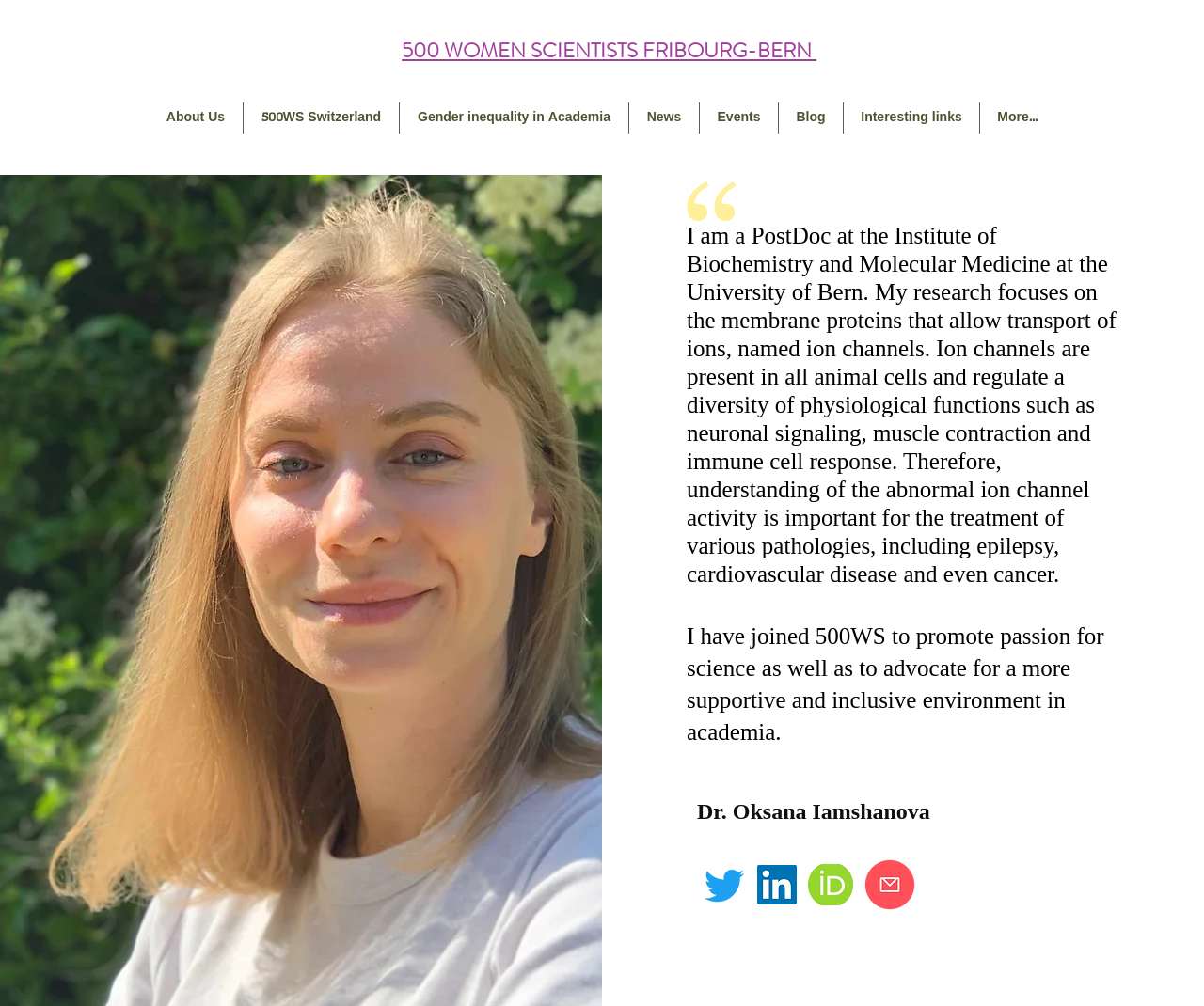What organization has Oksana Iamshanova joined to promote passion for science?
Answer the question with a single word or phrase, referring to the image.

500WS